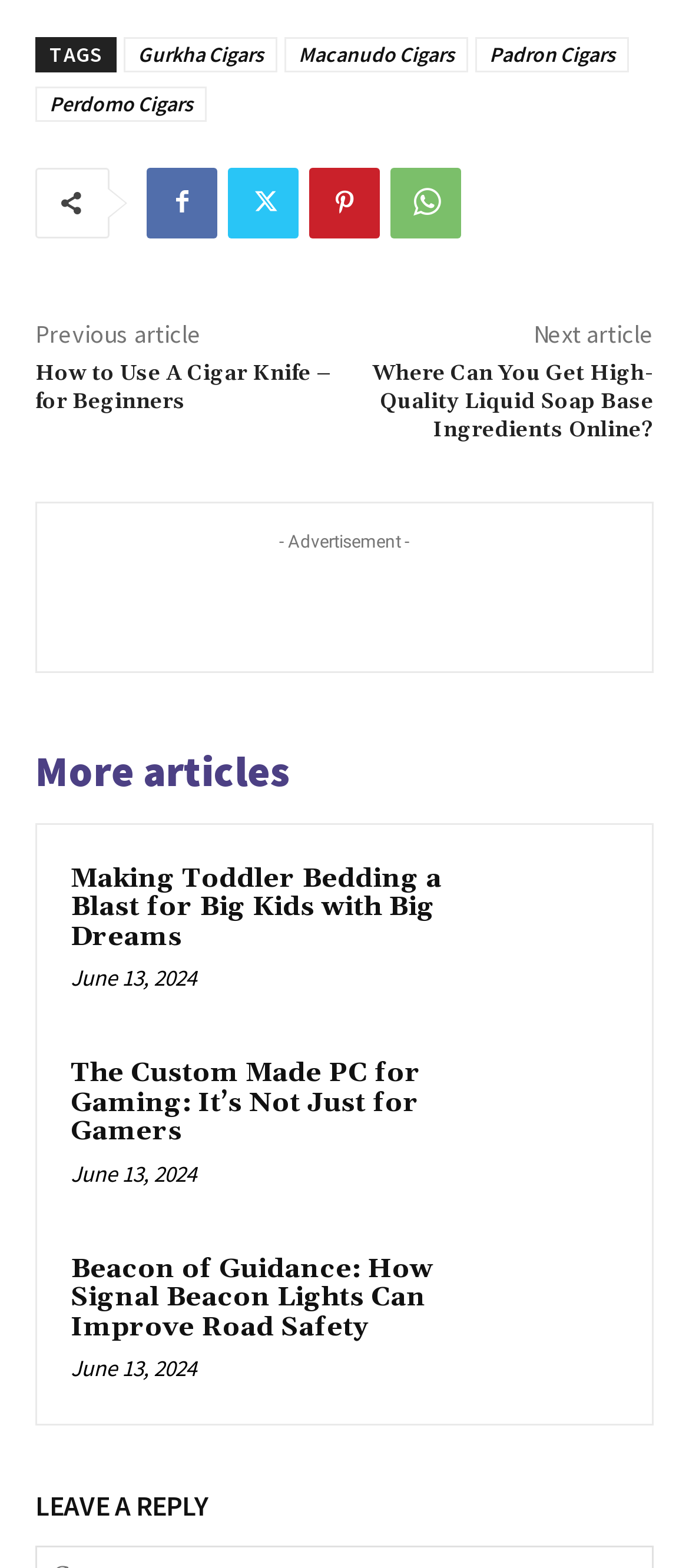Specify the bounding box coordinates of the element's region that should be clicked to achieve the following instruction: "Click the Menu button". The bounding box coordinates consist of four float numbers between 0 and 1, in the format [left, top, right, bottom].

None